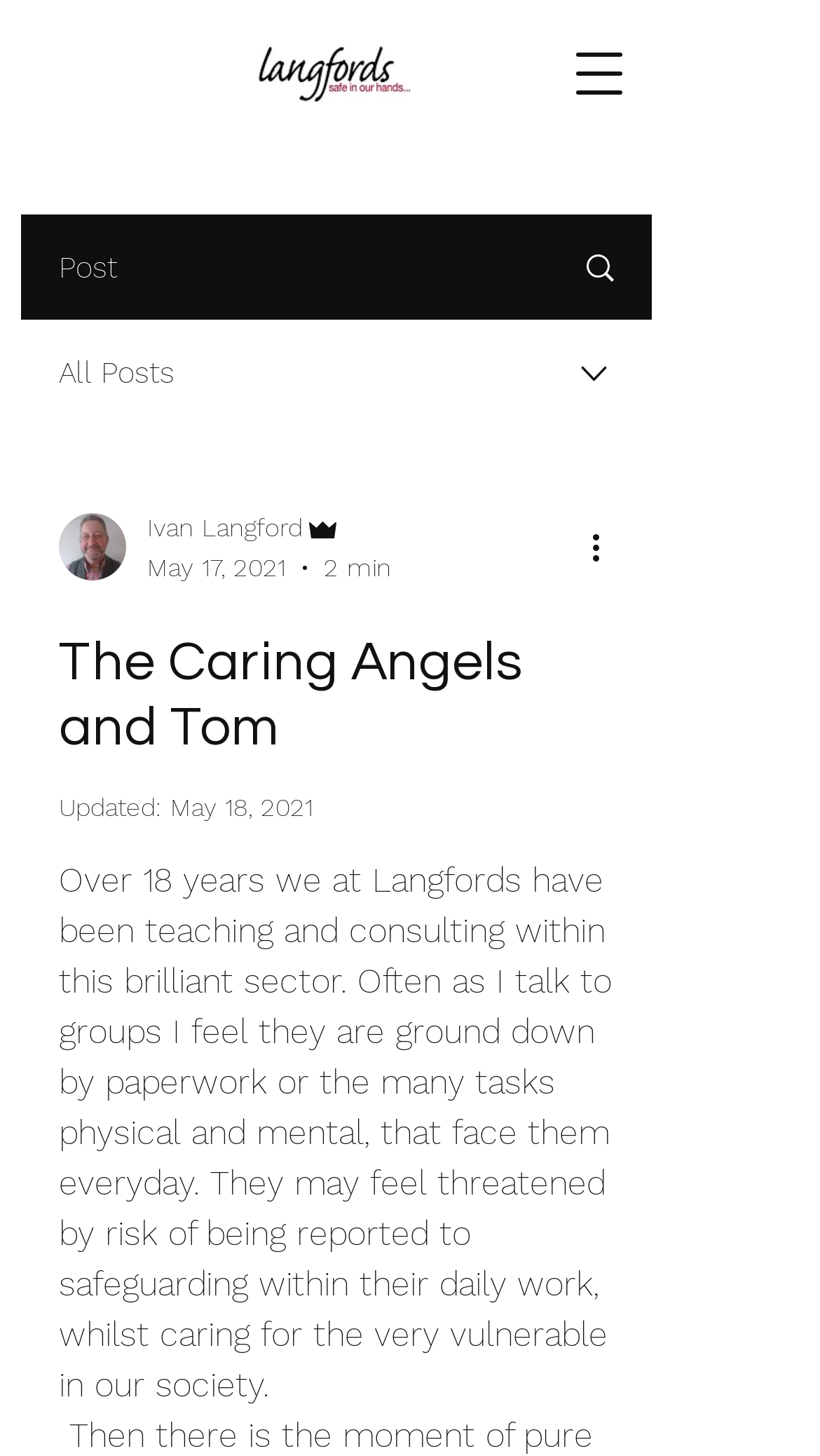Extract the bounding box coordinates for the HTML element that matches this description: "parent_node: Ivan Langford". The coordinates should be four float numbers between 0 and 1, i.e., [left, top, right, bottom].

[0.072, 0.352, 0.154, 0.399]